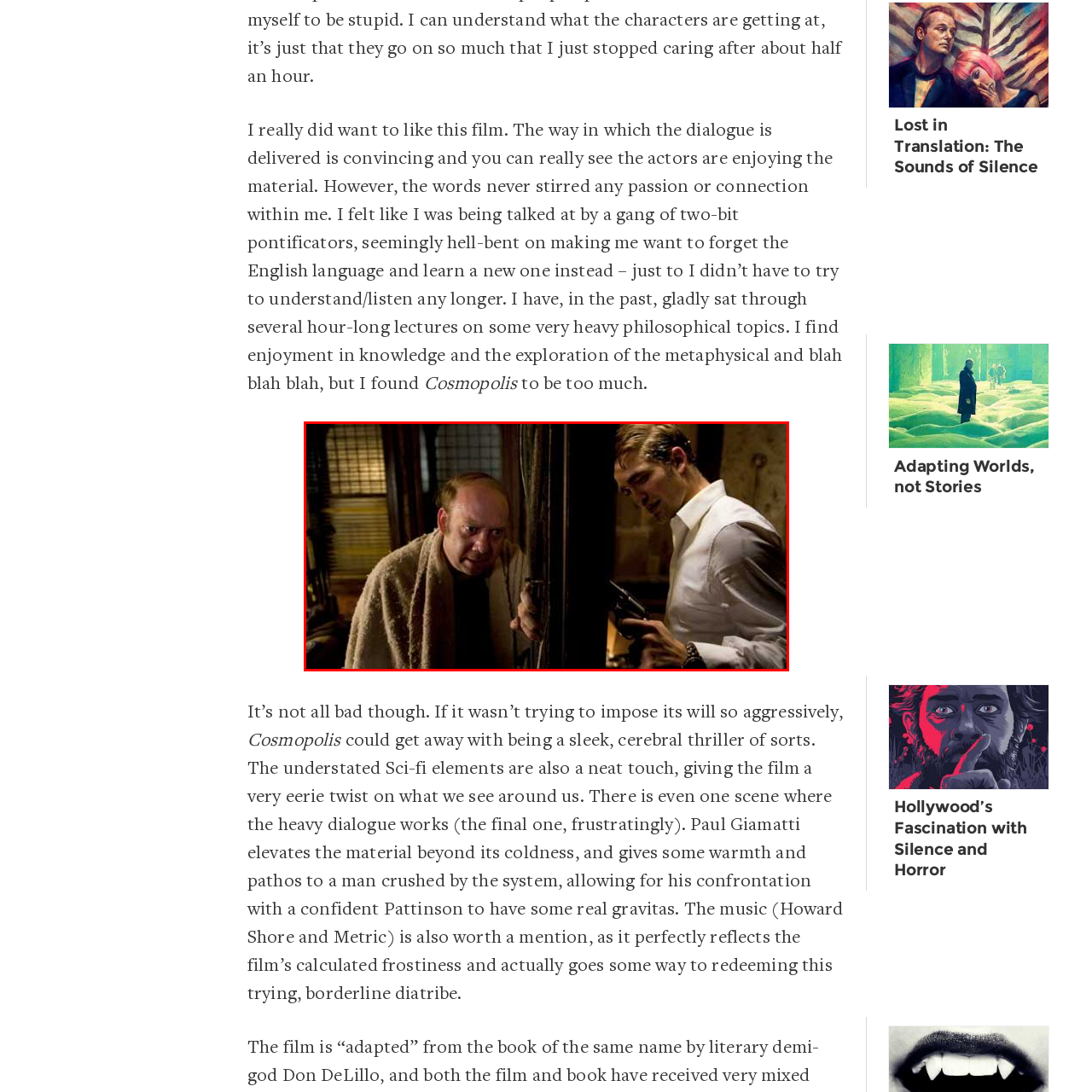What is the man on the right holding?
Inspect the image inside the red bounding box and answer the question with as much detail as you can.

The caption states that the man on the right is 'holding a gun and appears ready for confrontation', indicating that he is holding a gun in this scene.